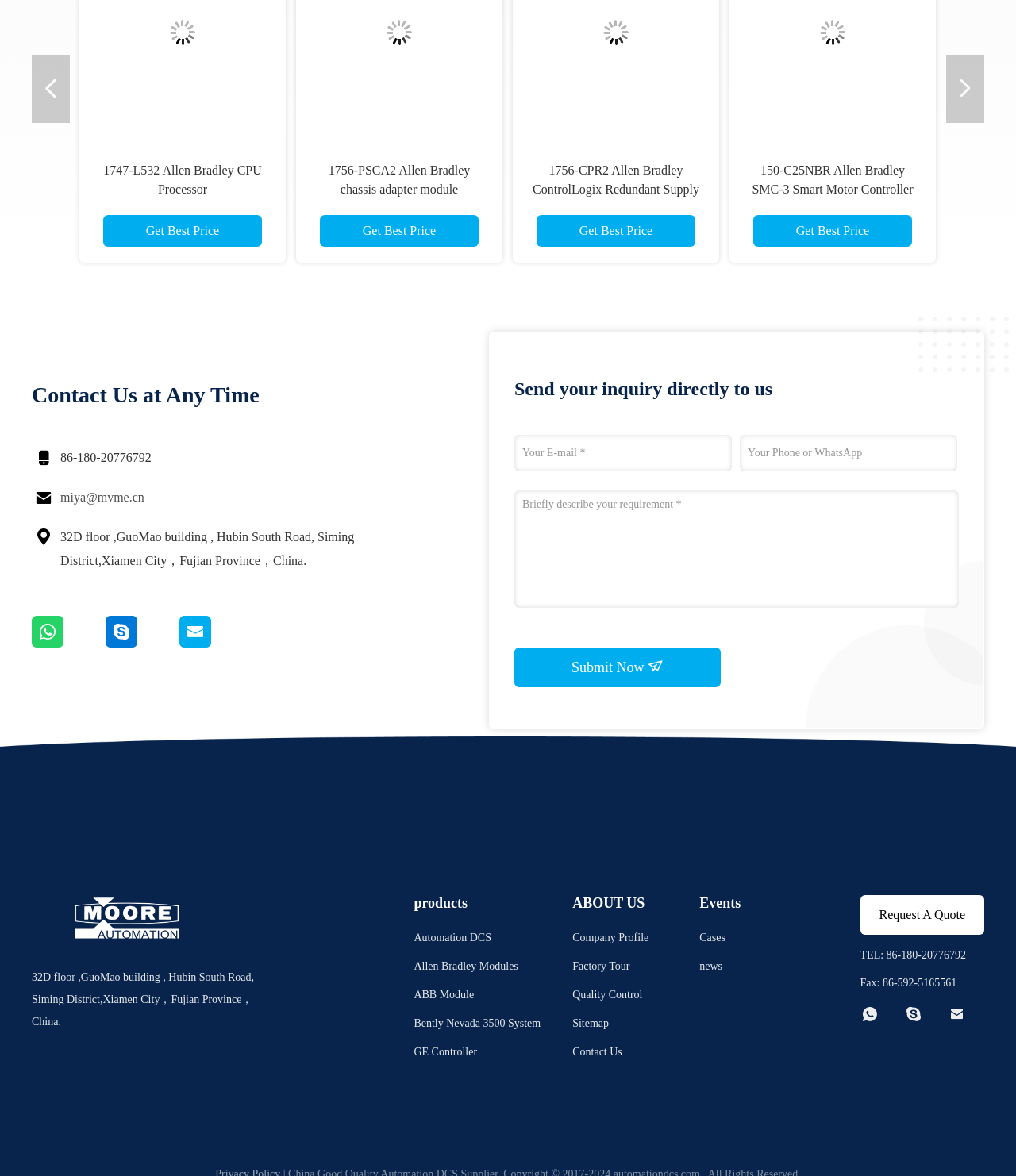Please provide the bounding box coordinates for the UI element as described: "news". The coordinates must be four floats between 0 and 1, represented as [left, top, right, bottom].

[0.688, 0.813, 0.782, 0.831]